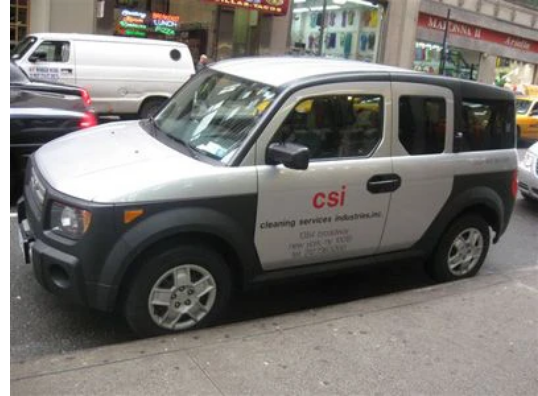Respond with a single word or phrase to the following question:
What type of vehicle is shown in the image?

SUV